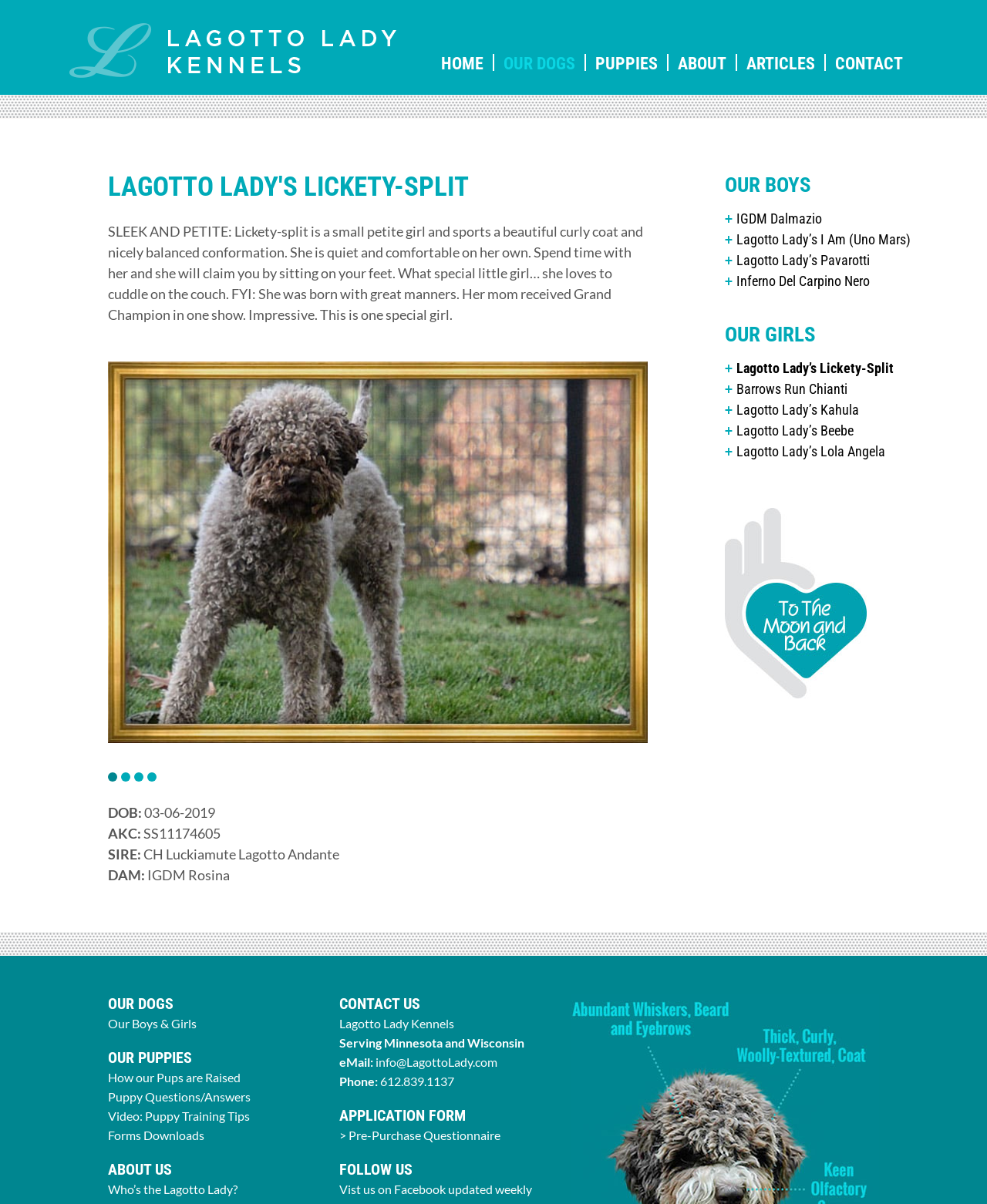Use a single word or phrase to answer this question: 
How many links are under the 'OUR BOYS' section?

4